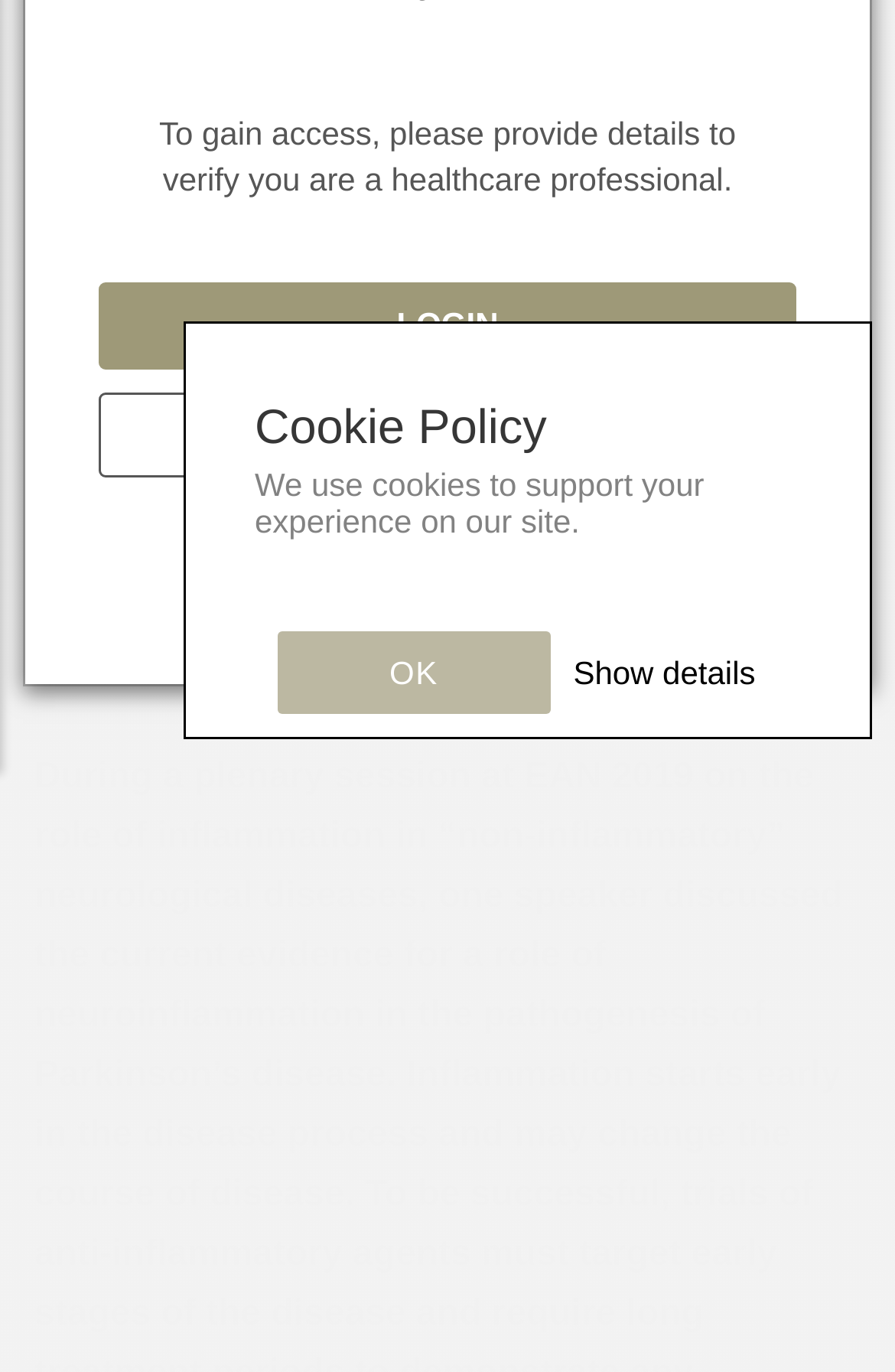Given the element description, predict the bounding box coordinates in the format (top-left x, top-left y, bottom-right x, bottom-right y), using floating point numbers between 0 and 1: Functional

[0.208, 0.721, 0.972, 0.813]